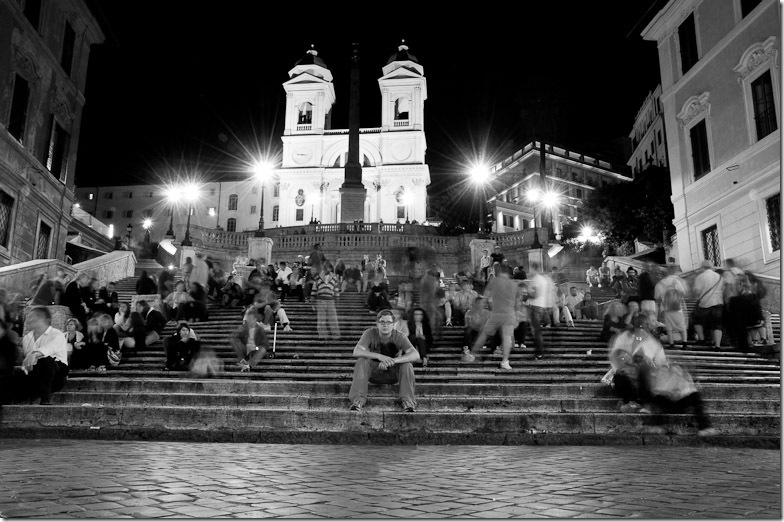Refer to the screenshot and answer the following question in detail:
What is the central feature on the steps?

The ancient obelisk commands a central position on the steps, drawing the viewer's attention to the rich history and cultural heritage of Rome, and serving as a striking visual anchor amidst the dynamic activity of the nighttime scene.